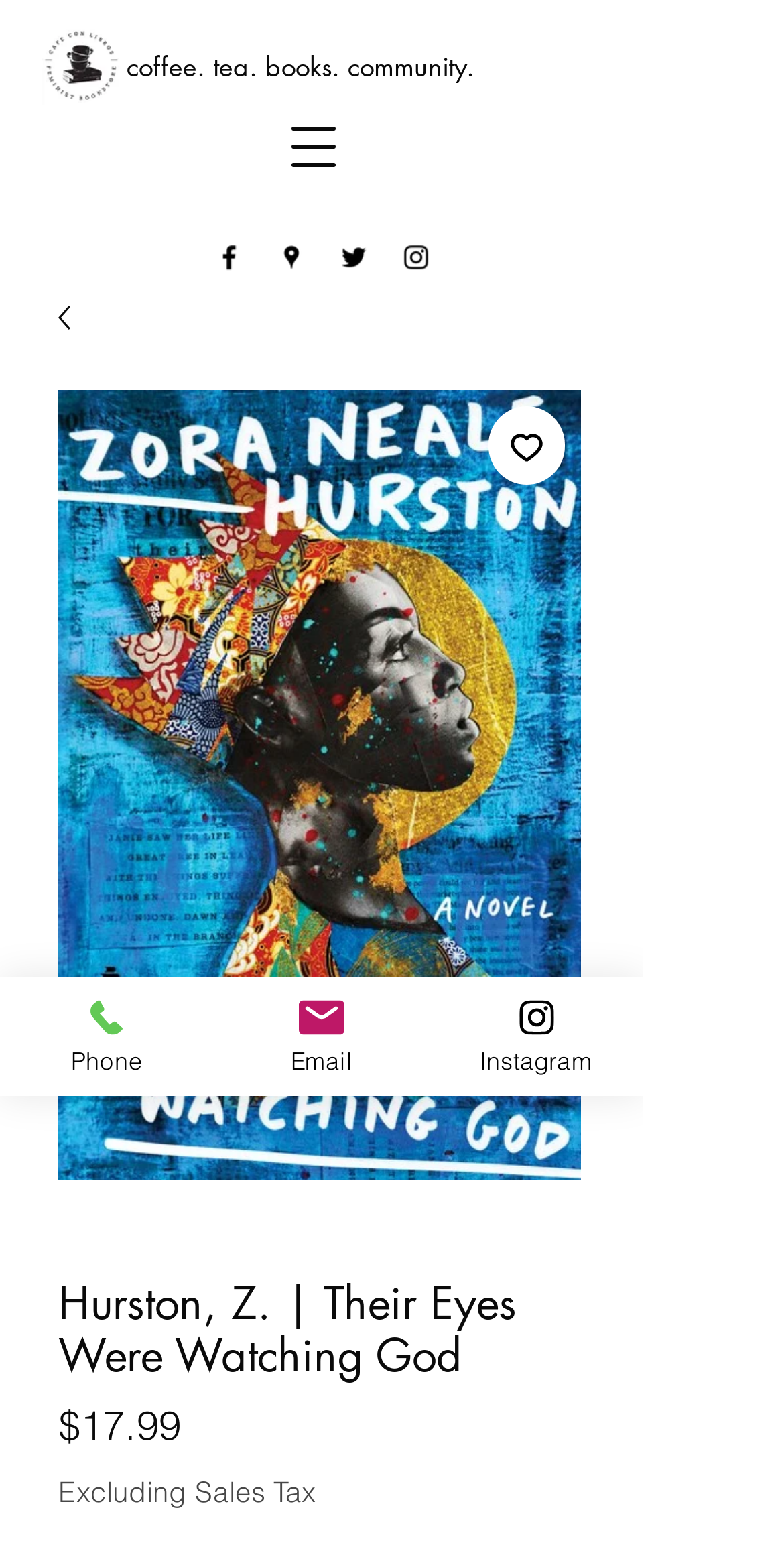With reference to the image, please provide a detailed answer to the following question: How many social media links are there?

I found the answer by looking at the list of links with the description 'Social Bar', which contains four social media links: facebook, googlePlaces, twitter, and instagram.